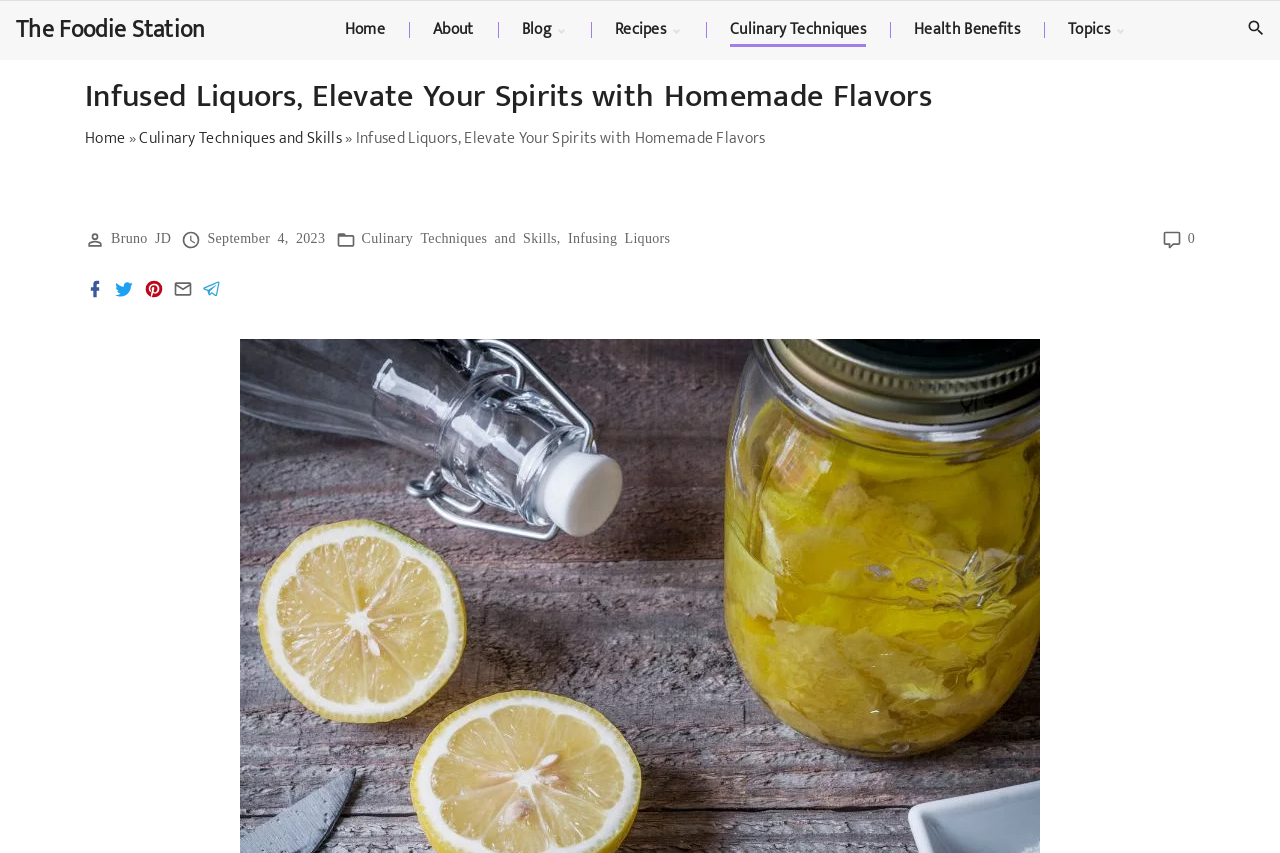Create a detailed description of the webpage's content and layout.

This webpage is about infused liquors and culinary techniques. At the top, there is a horizontal separator line, followed by a link to "The Foodie Station" and a top menu navigation bar with various links, including "Home", "About", "Blog", and others. 

Below the top menu, there is a large heading that reads "Infused Liquors, Elevate Your Spirits with Homemade Flavors". To the right of the heading, there is a link to "Home" and an arrow symbol. 

Underneath the heading, there is a section that appears to be the main content of the webpage. The exact content is not specified, but it is likely related to infused liquors and culinary techniques, given the title and the meta description.

At the bottom of the webpage, there is a footer section with several elements, including images, links, and text. There are three images, a link to "Bruno JD", a date "September 4, 2023", and several links to related topics, including "Culinary Techniques and Skills" and "Infusing Liquors". 

To the right of the footer section, there are social media links, including Facebook, Twitter, Pinterest, Email, and Telegram, each accompanied by a small image.